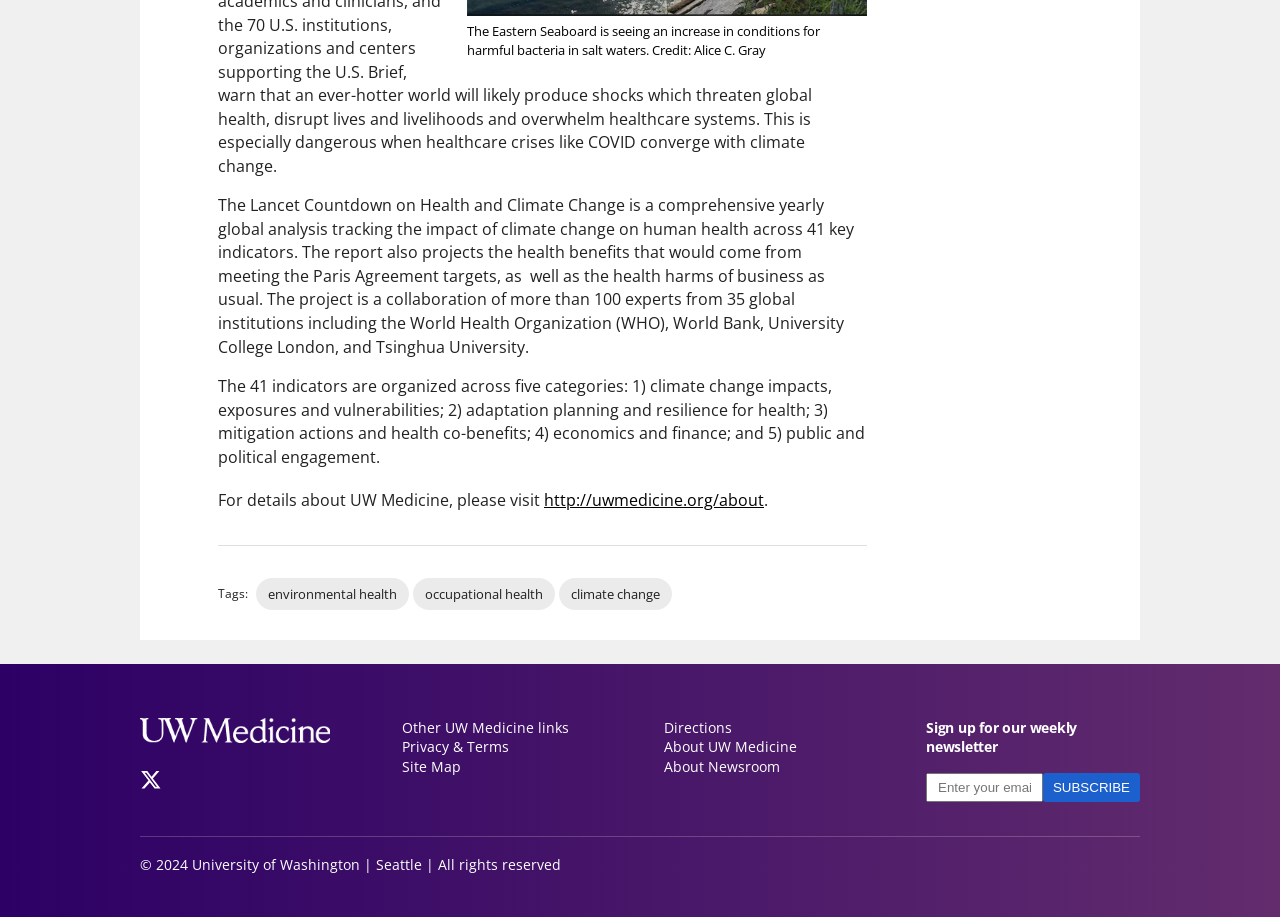Please provide the bounding box coordinates for the UI element as described: "508-481-8094". The coordinates must be four floats between 0 and 1, represented as [left, top, right, bottom].

None